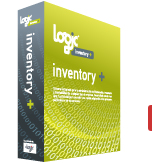What is the primary function of the software? Observe the screenshot and provide a one-word or short phrase answer.

inventory management